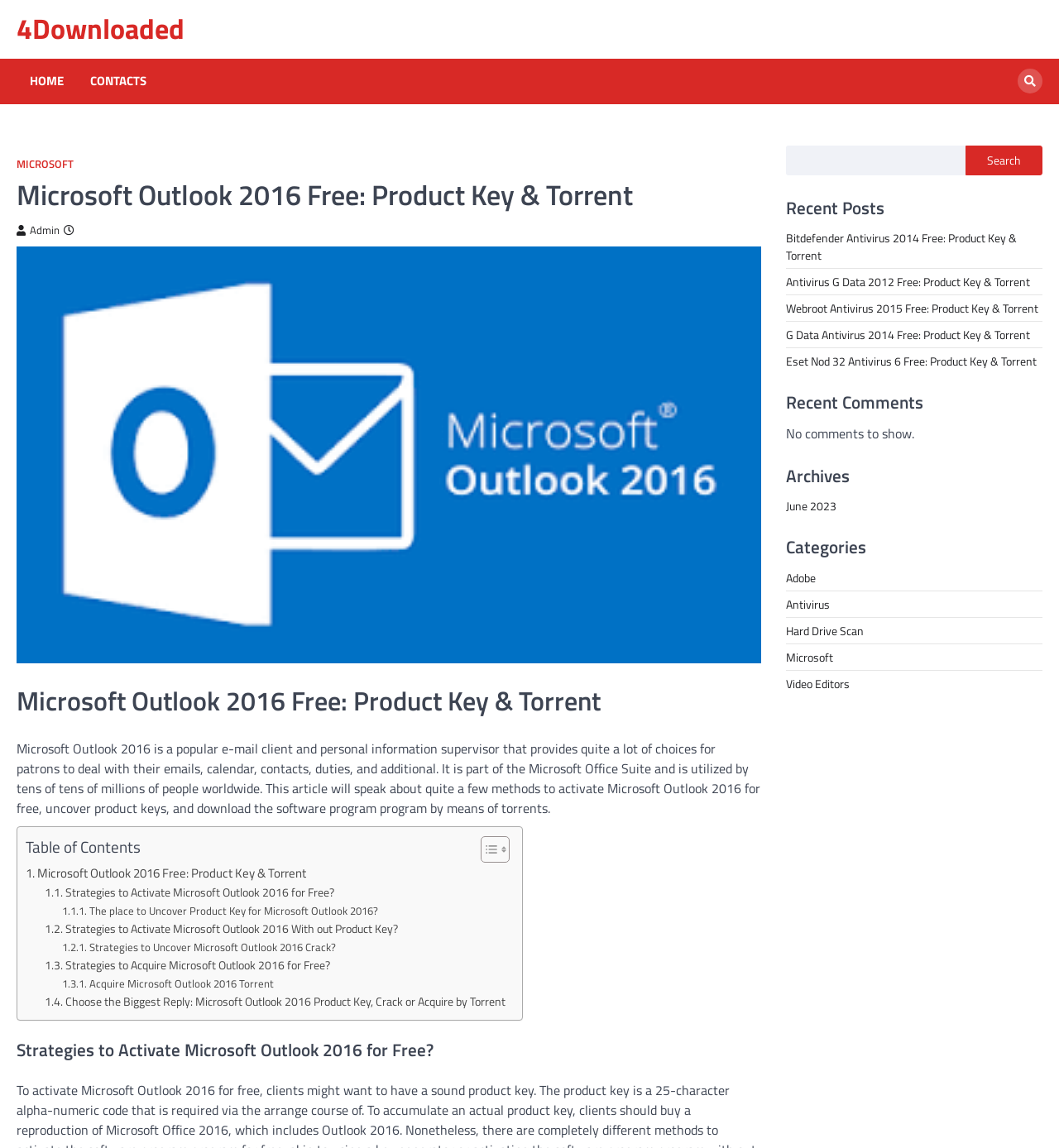Specify the bounding box coordinates of the area that needs to be clicked to achieve the following instruction: "Click on the HOME link".

[0.022, 0.063, 0.066, 0.079]